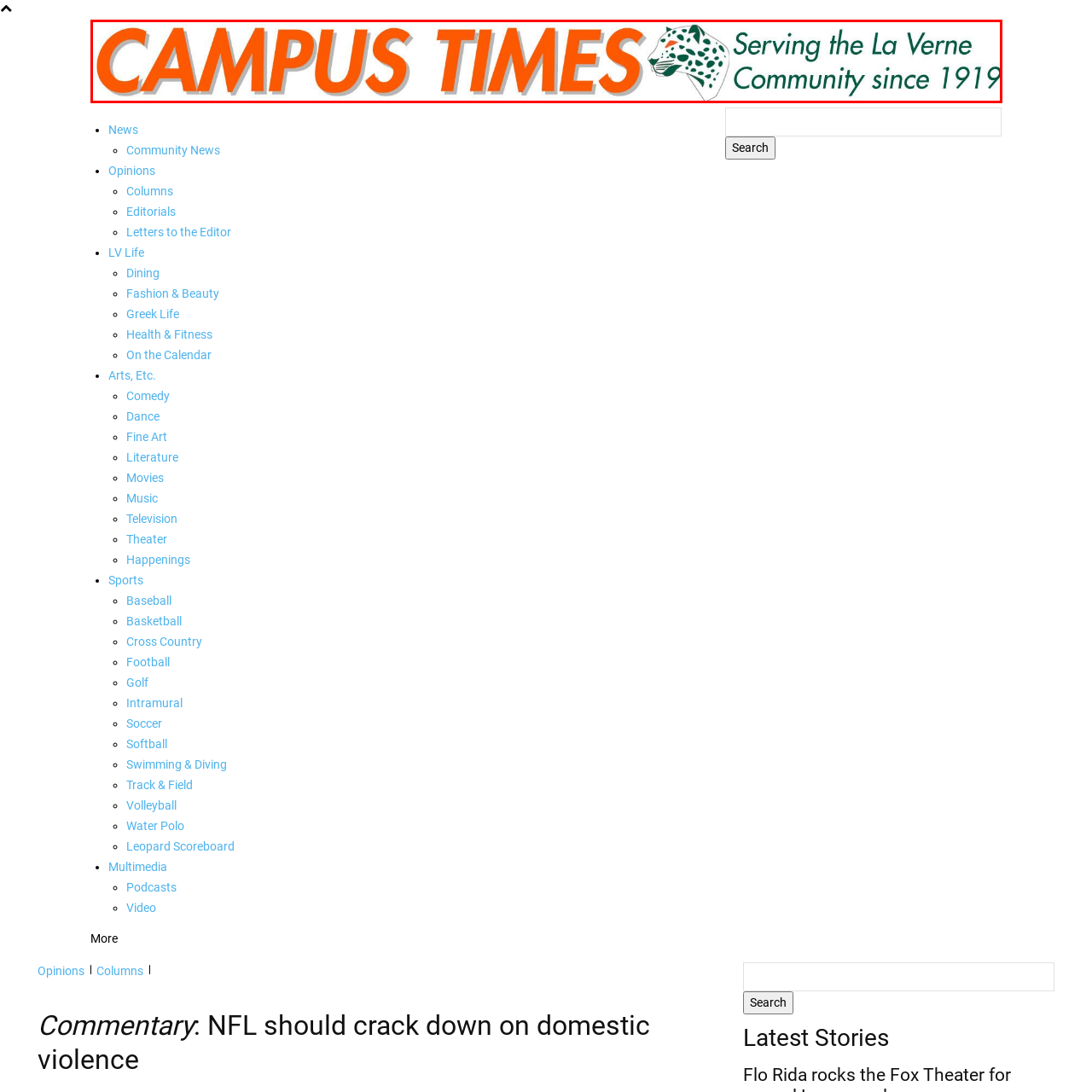What is the school mascot symbolized in the logo?
Take a close look at the image highlighted by the red bounding box and answer the question thoroughly based on the details you see.

The distinctive graphic of a leopard's head in green adds a unique touch to the logo, symbolizing the school mascot and spirit of the university, as mentioned in the caption.